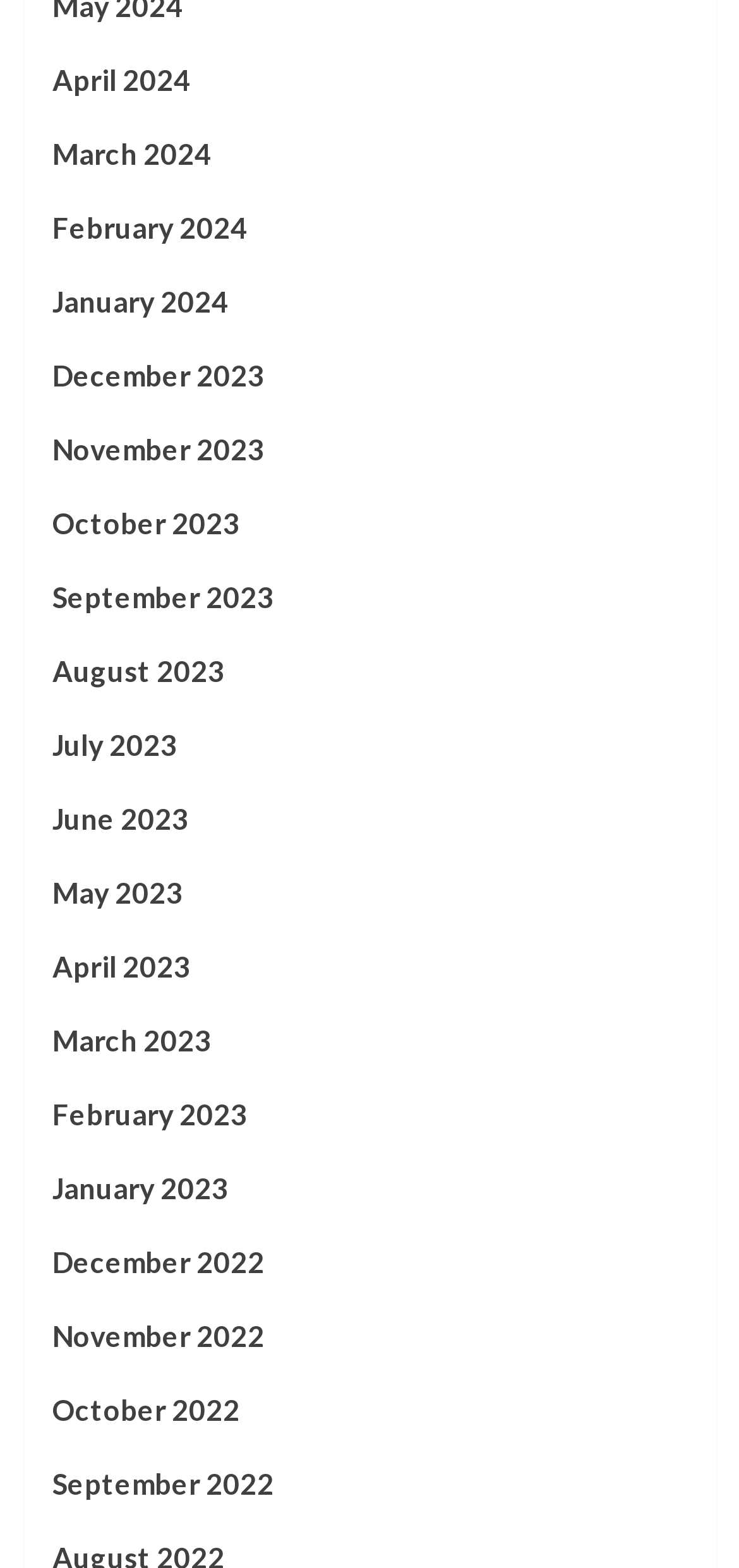Based on the image, provide a detailed response to the question:
Are the links arranged in chronological order?

I examined the list of links on the webpage and found that they are arranged in chronological order, with the earliest month (December 2022) at the bottom and the latest month (April 2024) at the top.